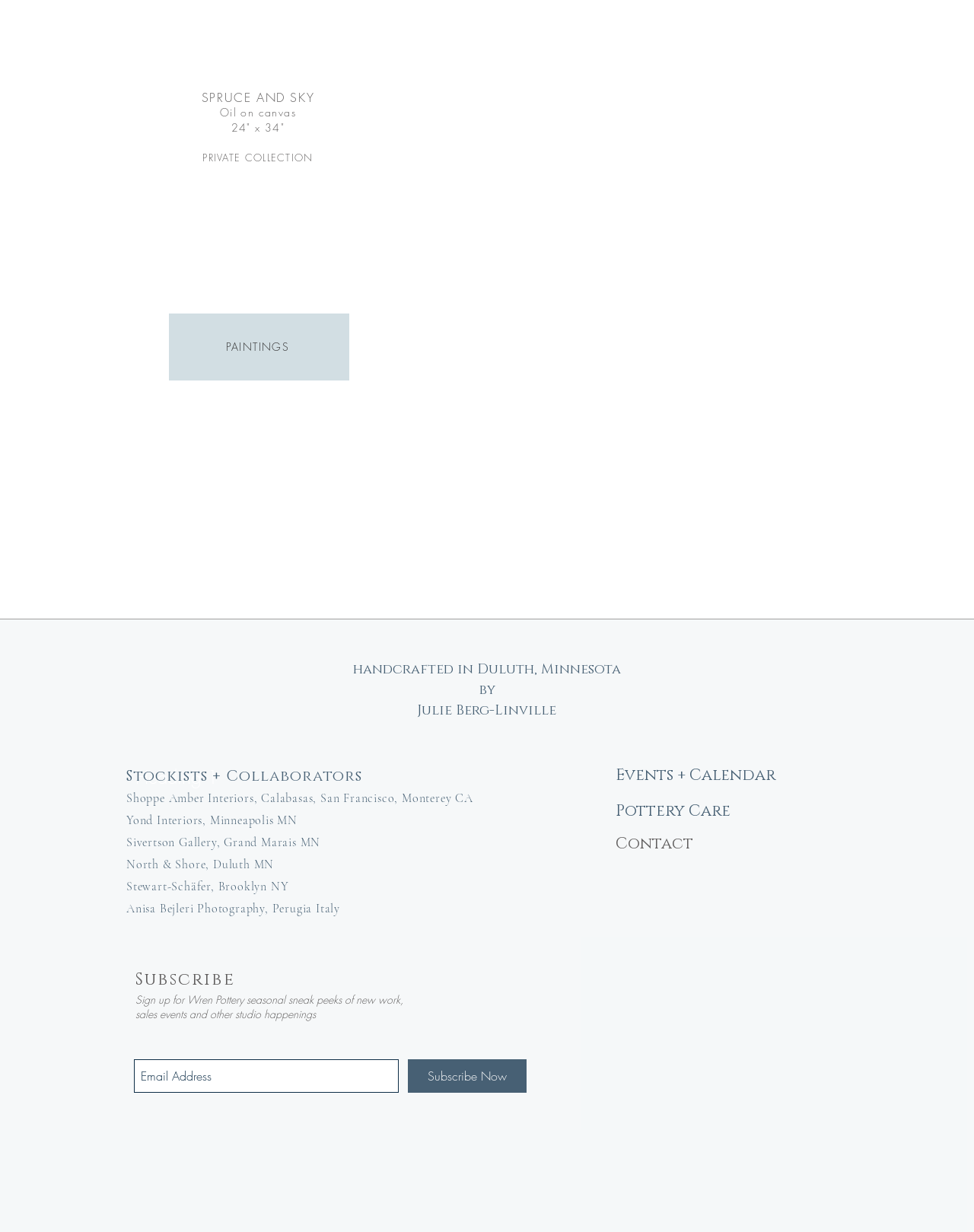Provide your answer in a single word or phrase: 
What is the title of the artwork?

SPRUCE AND SKY